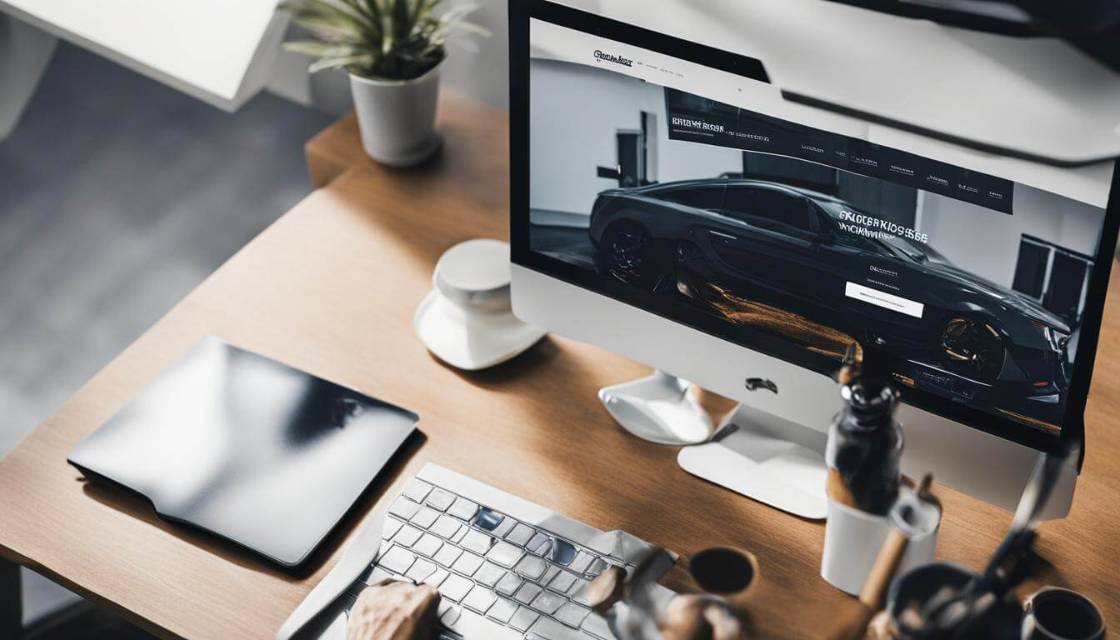Deliver an in-depth description of the image, highlighting major points.

The image features a sleek, modern desktop setup showcasing an iMac with a striking website interface displayed on the screen. The website appears to focus on "Conversion Rate Optimization" (CRO), with a theme relevant to ecommerce businesses. In the background, a luxurious black car is prominently featured, emphasizing high-end aesthetics. The workspace is thoughtfully arranged, with a minimalistic black notebook, a white coffee cup, and a small potted plant adding to the stylish ambiance. This setup reflects a professional environment geared towards enhancing online business performance through effective CRO strategies.